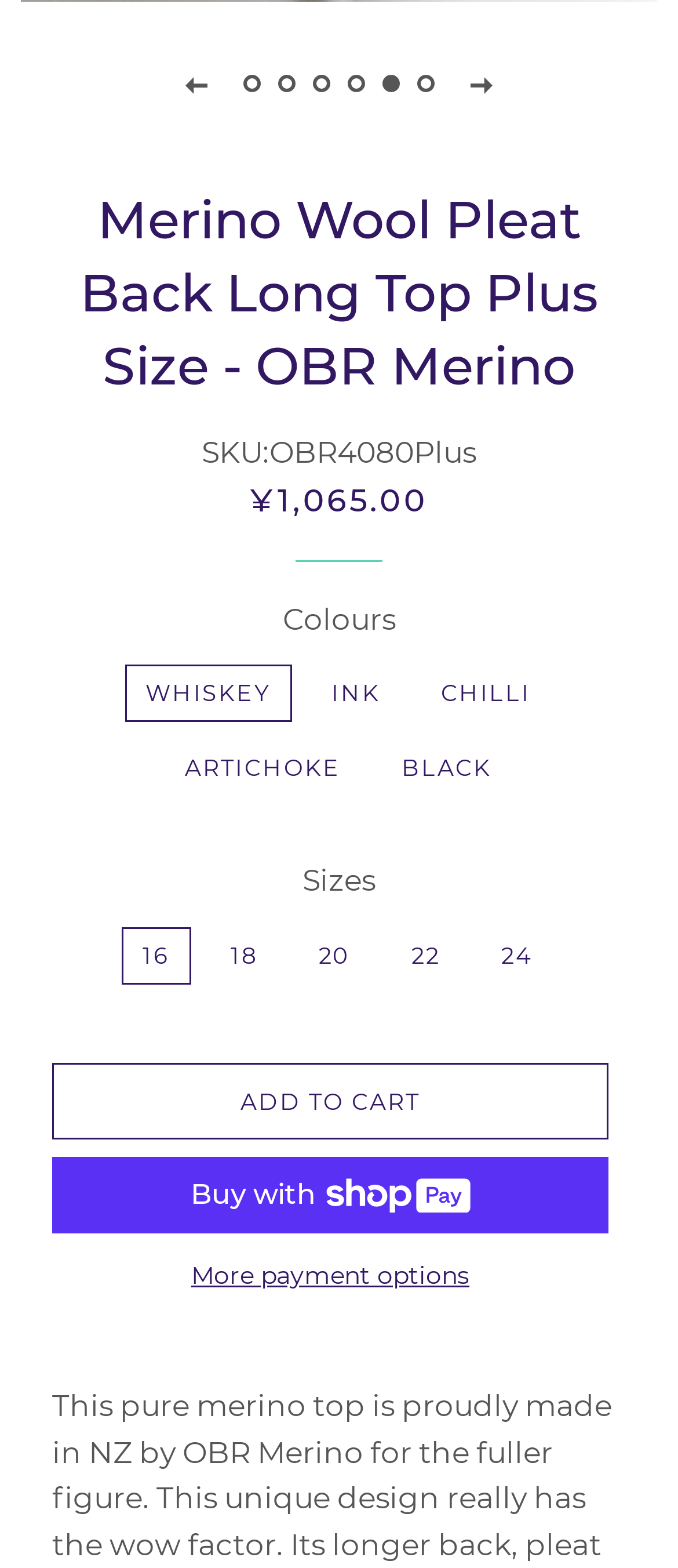Please identify the bounding box coordinates of the clickable region that I should interact with to perform the following instruction: "read about Medical Education". The coordinates should be expressed as four float numbers between 0 and 1, i.e., [left, top, right, bottom].

None